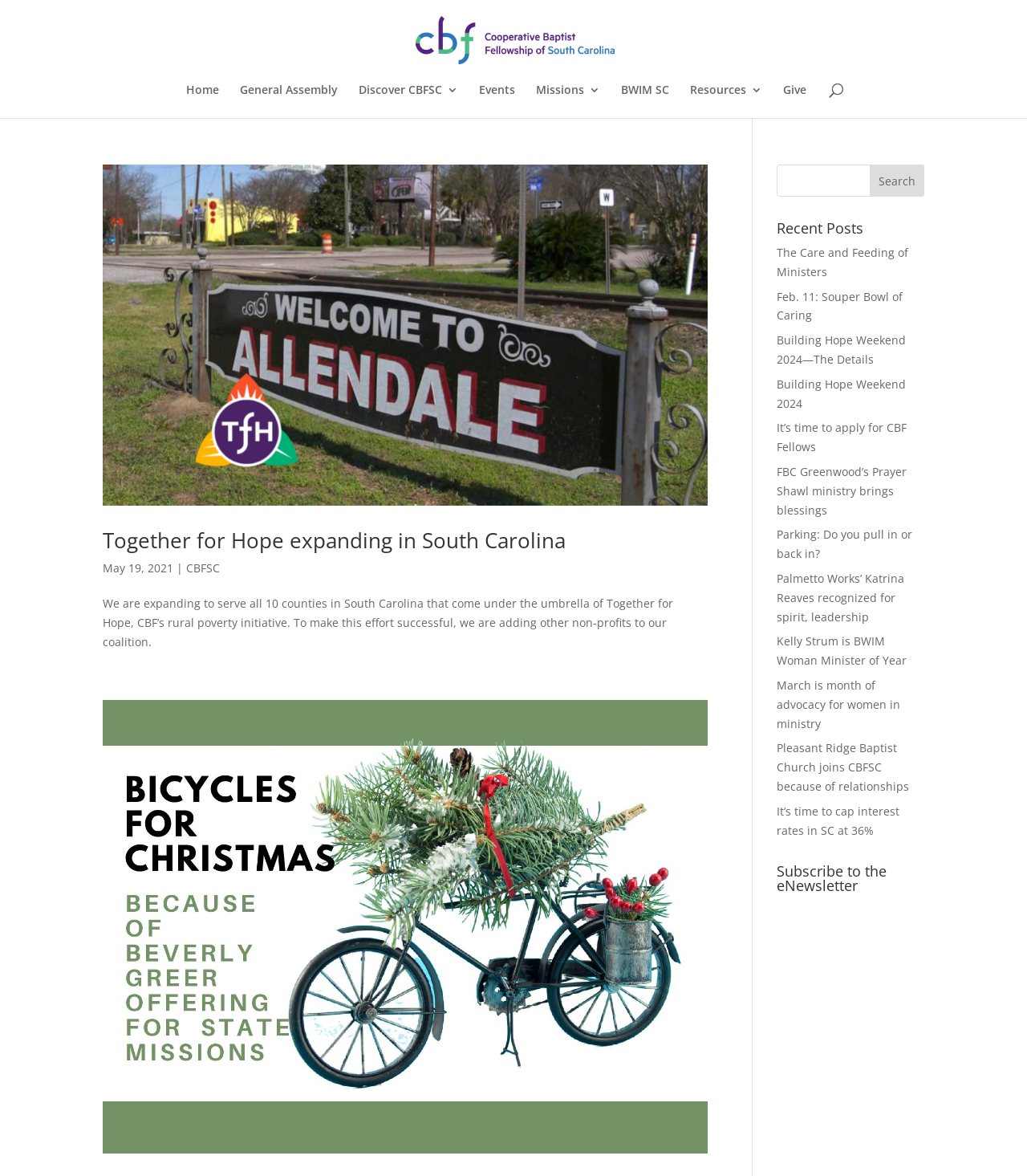Elaborate on the information and visuals displayed on the webpage.

The webpage is about the Cooperative Baptist Fellowship South Carolina, with a prominent logo and link at the top left corner. Below the logo, there is a navigation menu with 8 links: Home, General Assembly, Discover CBFSC 3, Events, Missions 3, BWIM SC, Resources 3, and Give.

The main content area is divided into two sections. On the left, there is an article with a heading "Together for Hope expanding in South Carolina" and a brief description of the initiative. Below the heading, there is a link to the article, an image, and a paragraph of text describing the expansion of the program. There is also a link to CBFSC and a date "May 19, 2021" mentioned.

On the right side of the main content area, there is a search bar with a textbox and a search button. Below the search bar, there is a heading "Recent Posts" followed by 10 links to various news articles, including "The Care and Feeding of Ministers", "Souper Bowl of Caring", and "Building Hope Weekend 2024". Each link has a brief title and no descriptions.

At the bottom right corner, there is a heading "Subscribe to the eNewsletter" with no additional information or links.